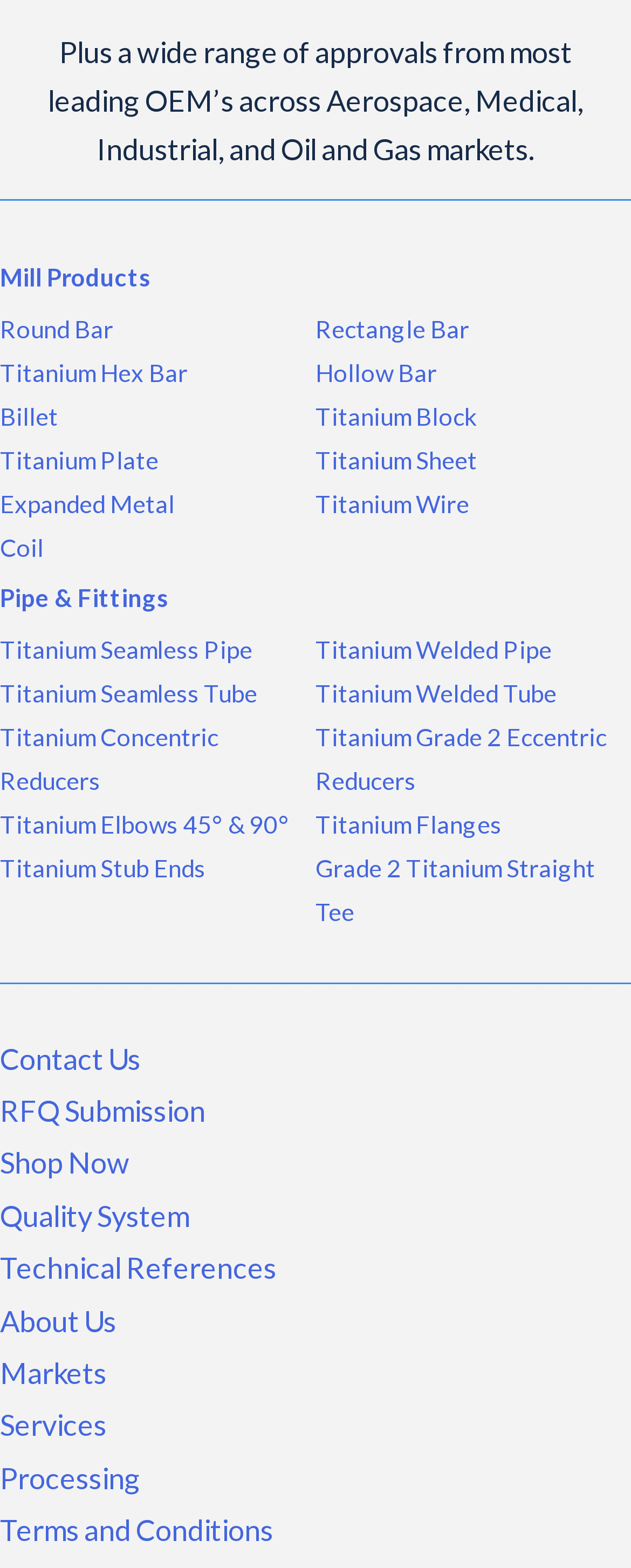Locate the bounding box coordinates of the element I should click to achieve the following instruction: "View Titanium Plate".

[0.0, 0.279, 0.5, 0.307]